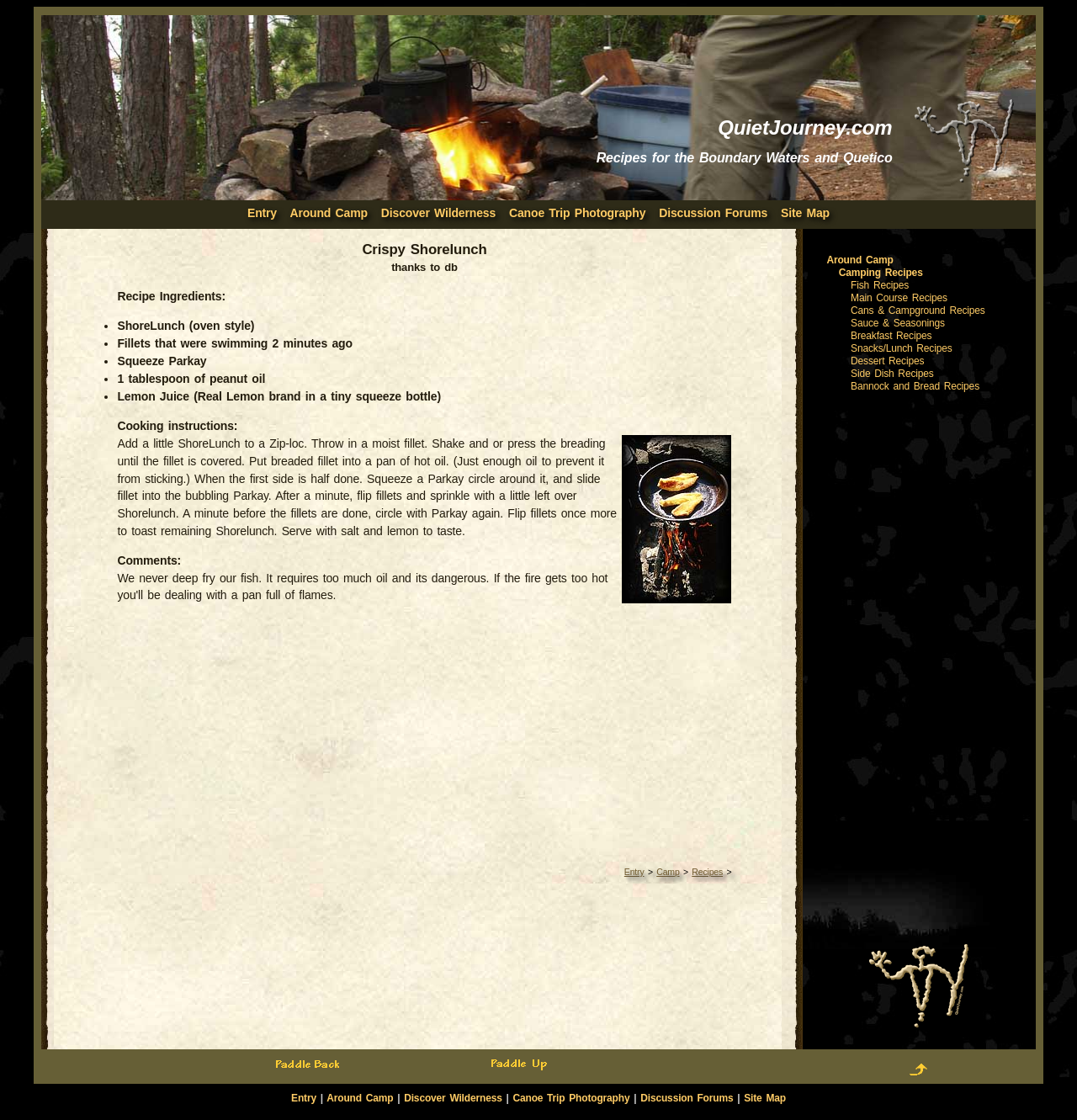Provide a comprehensive caption for the webpage.

This webpage is about a camping recipe, specifically a Crispy Shorelunch recipe. At the top, there is a small image and a heading that reads "QuietJourney.com Recipes for the Boundary Waters and Quetico". Below this, there is a navigation menu with links to "Entry", "Around Camp", "Discover Wilderness", "Canoe Trip Photography", "Discussion Forums", and "Site Map".

The main content of the page is divided into two columns. The left column contains the recipe, which includes a heading, a list of ingredients, and cooking instructions. The ingredients are listed in a bulleted format, and the cooking instructions are provided in a block of text with an image of the dish. There is also a section for comments and an advertisement.

The right column contains a list of links to other camping recipes, organized by category. The categories include "Around Camp", "Camping Recipes", "Fish Recipes", "Main Course Recipes", and others. Each category has several links to specific recipes.

At the bottom of the page, there is another navigation menu with links to "Entry", "Camp", "Recipes", and other sections of the website.